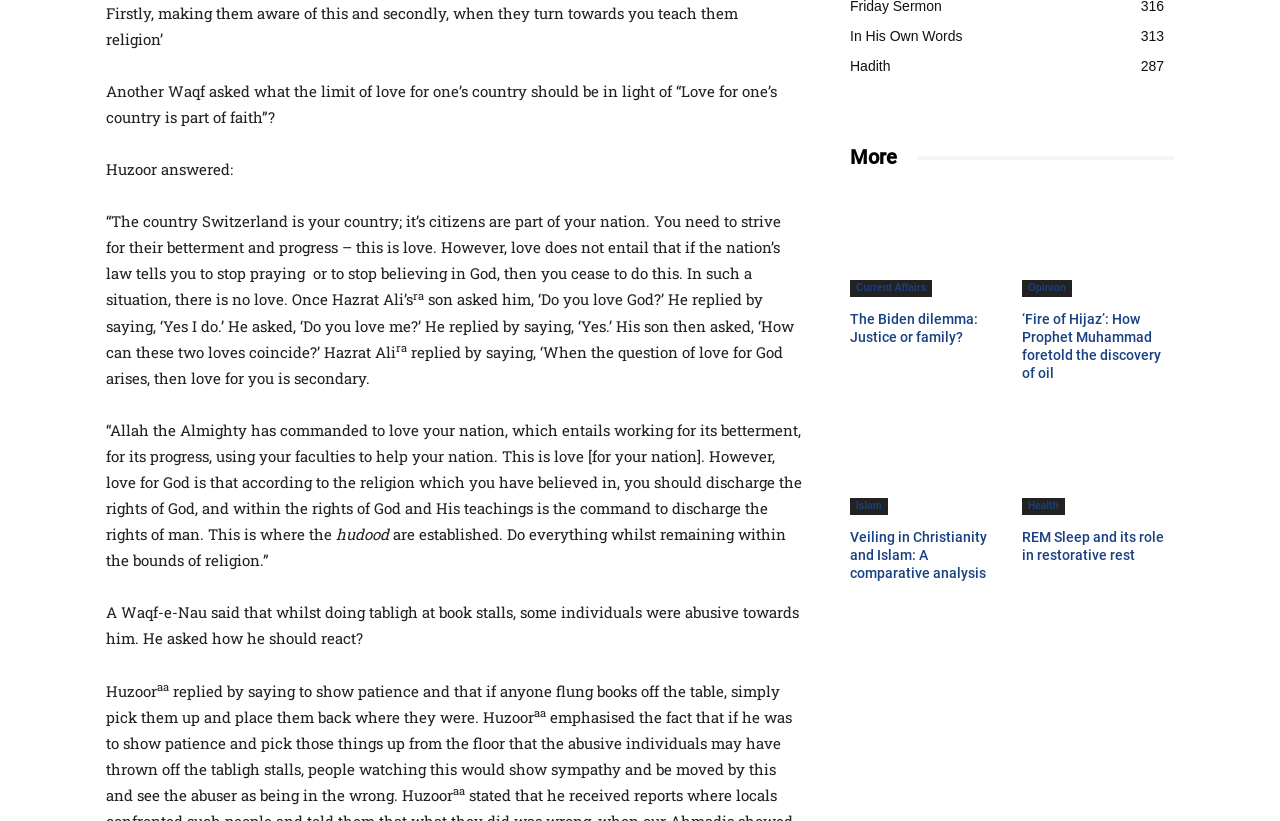Identify the bounding box coordinates of the area that should be clicked in order to complete the given instruction: "Read 'The Biden dilemma: Justice or family?' article". The bounding box coordinates should be four float numbers between 0 and 1, i.e., [left, top, right, bottom].

[0.664, 0.232, 0.783, 0.361]